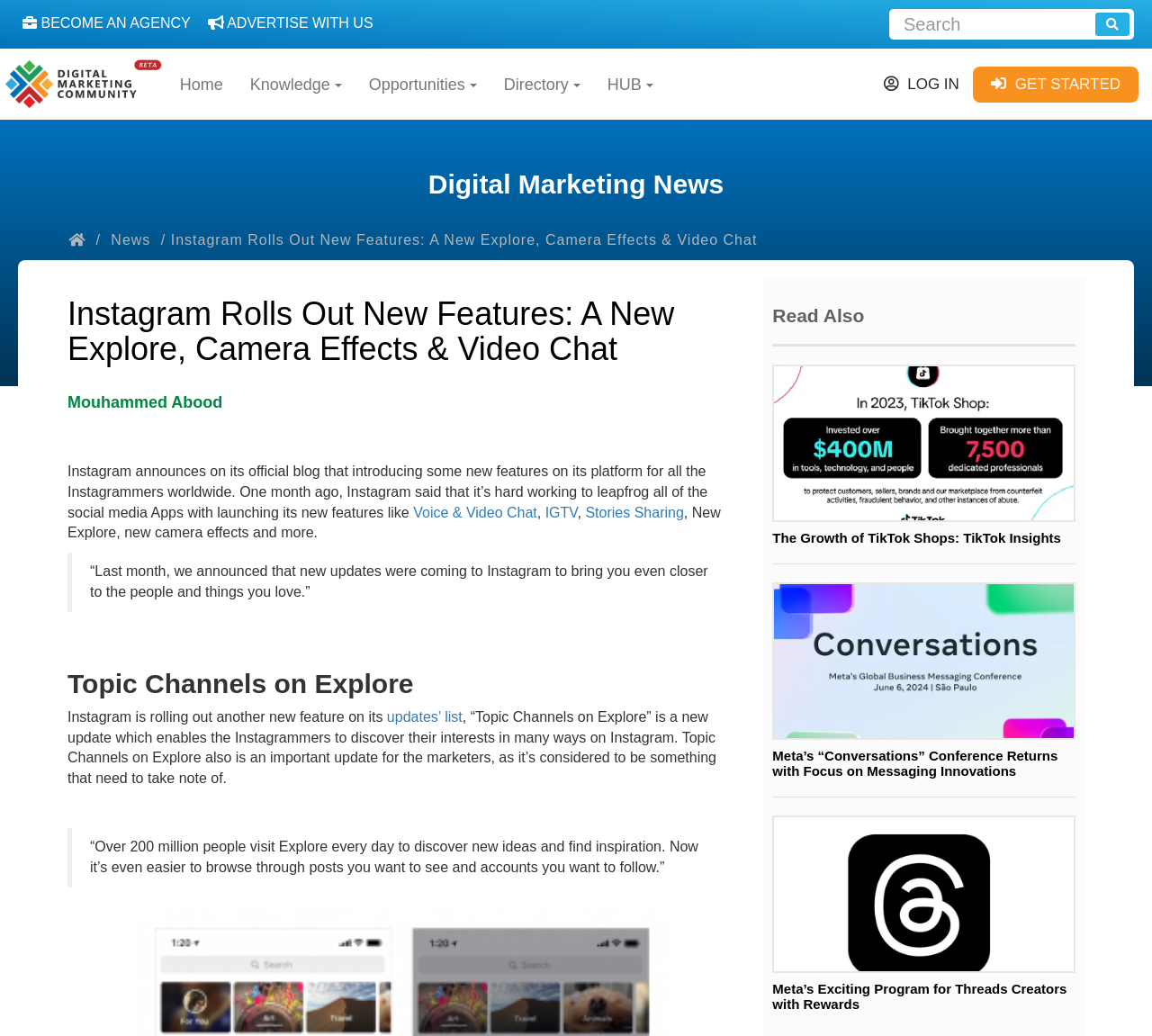Show the bounding box coordinates of the element that should be clicked to complete the task: "Read the article about Instagram's new features".

[0.059, 0.286, 0.639, 0.355]